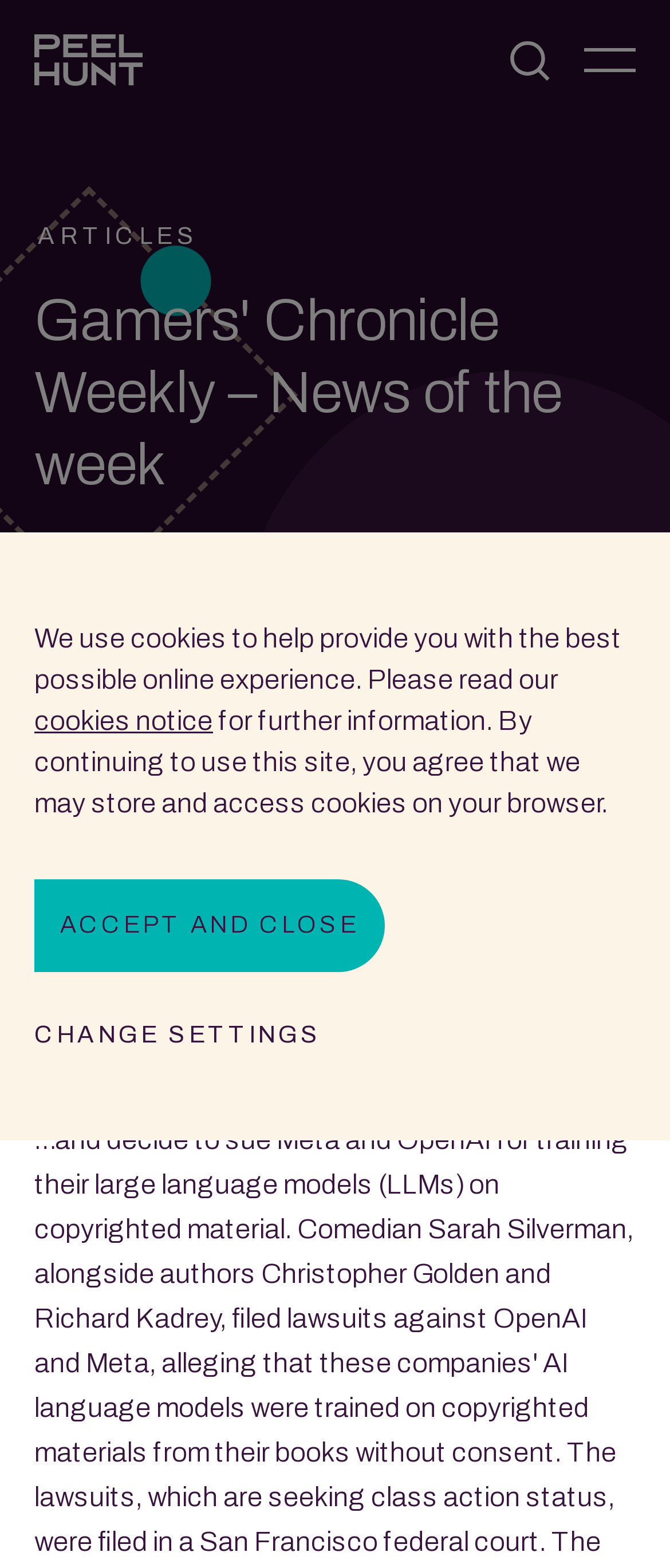Give the bounding box coordinates for the element described by: "Accept and close".

[0.051, 0.561, 0.574, 0.62]